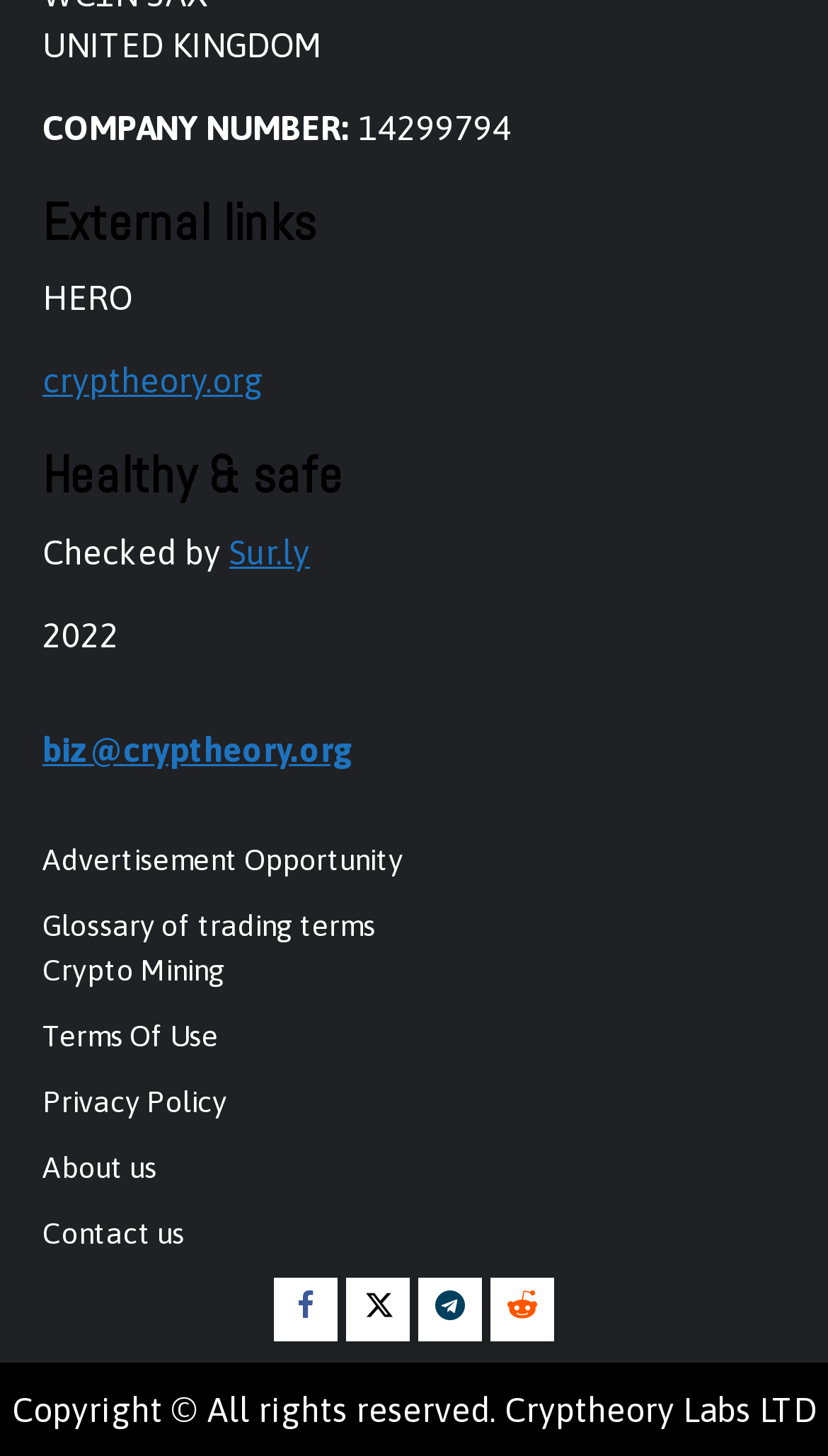Identify the bounding box coordinates of the region that needs to be clicked to carry out this instruction: "Check the company number". Provide these coordinates as four float numbers ranging from 0 to 1, i.e., [left, top, right, bottom].

[0.423, 0.074, 0.618, 0.1]